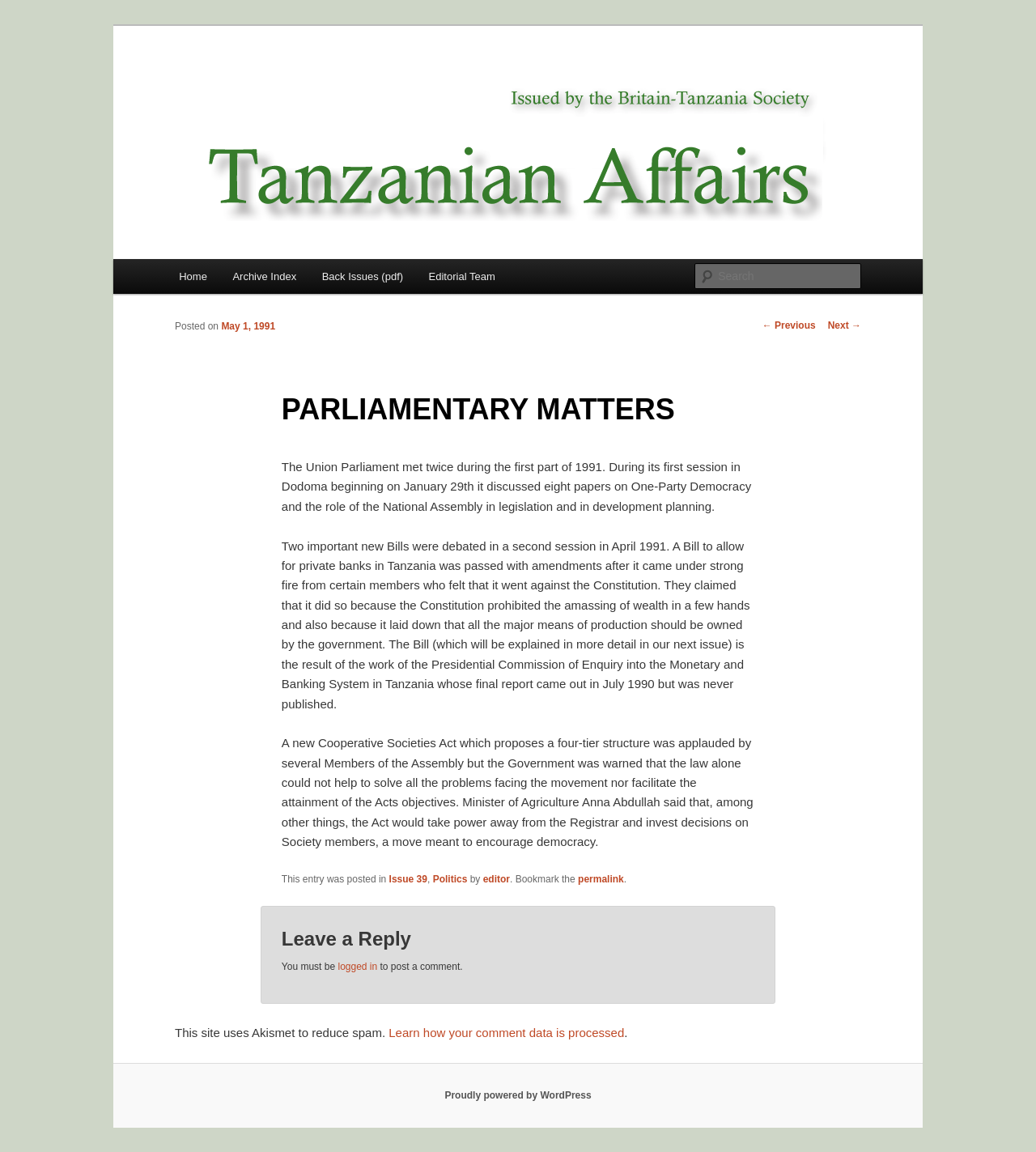Provide the bounding box coordinates of the area you need to click to execute the following instruction: "Search for something".

[0.671, 0.228, 0.831, 0.251]